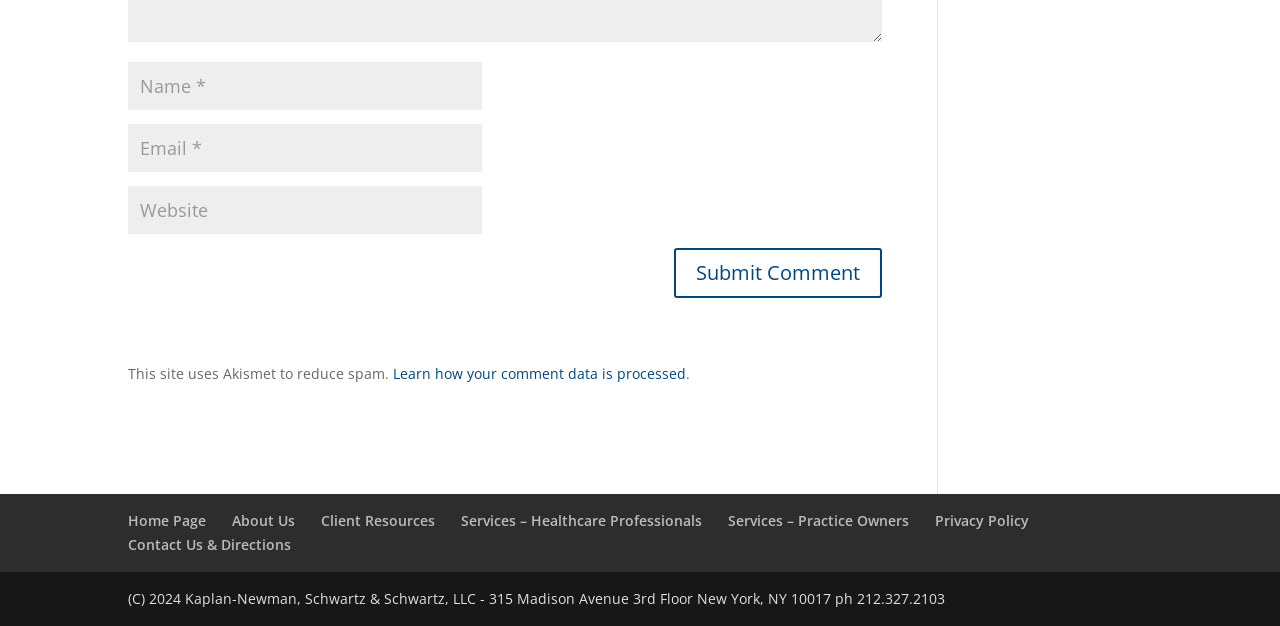Using the format (top-left x, top-left y, bottom-right x, bottom-right y), provide the bounding box coordinates for the described UI element. All values should be floating point numbers between 0 and 1: input value="Website" name="url"

[0.1, 0.298, 0.377, 0.374]